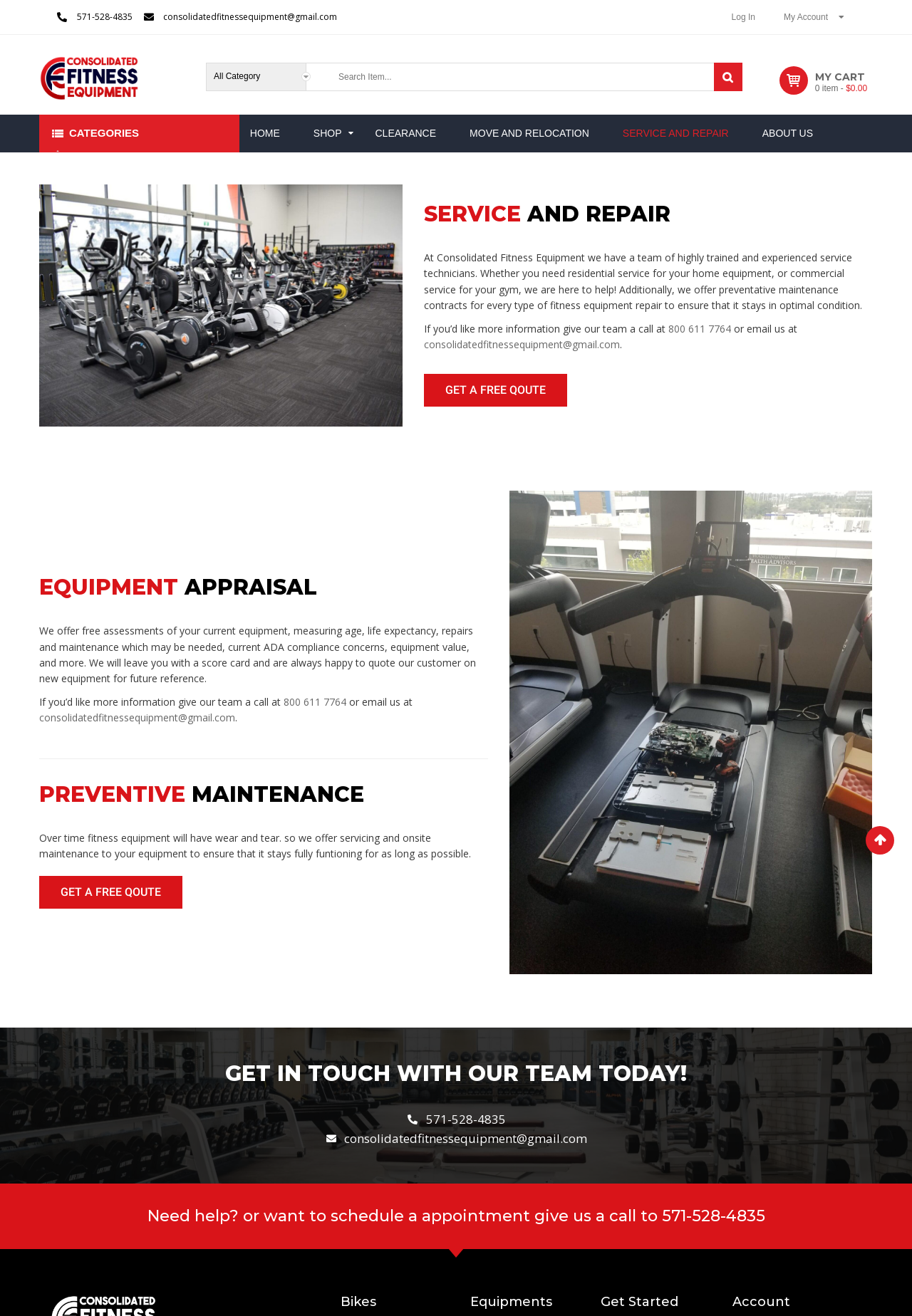Please specify the bounding box coordinates of the clickable region necessary for completing the following instruction: "Contact the team via email". The coordinates must consist of four float numbers between 0 and 1, i.e., [left, top, right, bottom].

[0.157, 0.008, 0.37, 0.018]